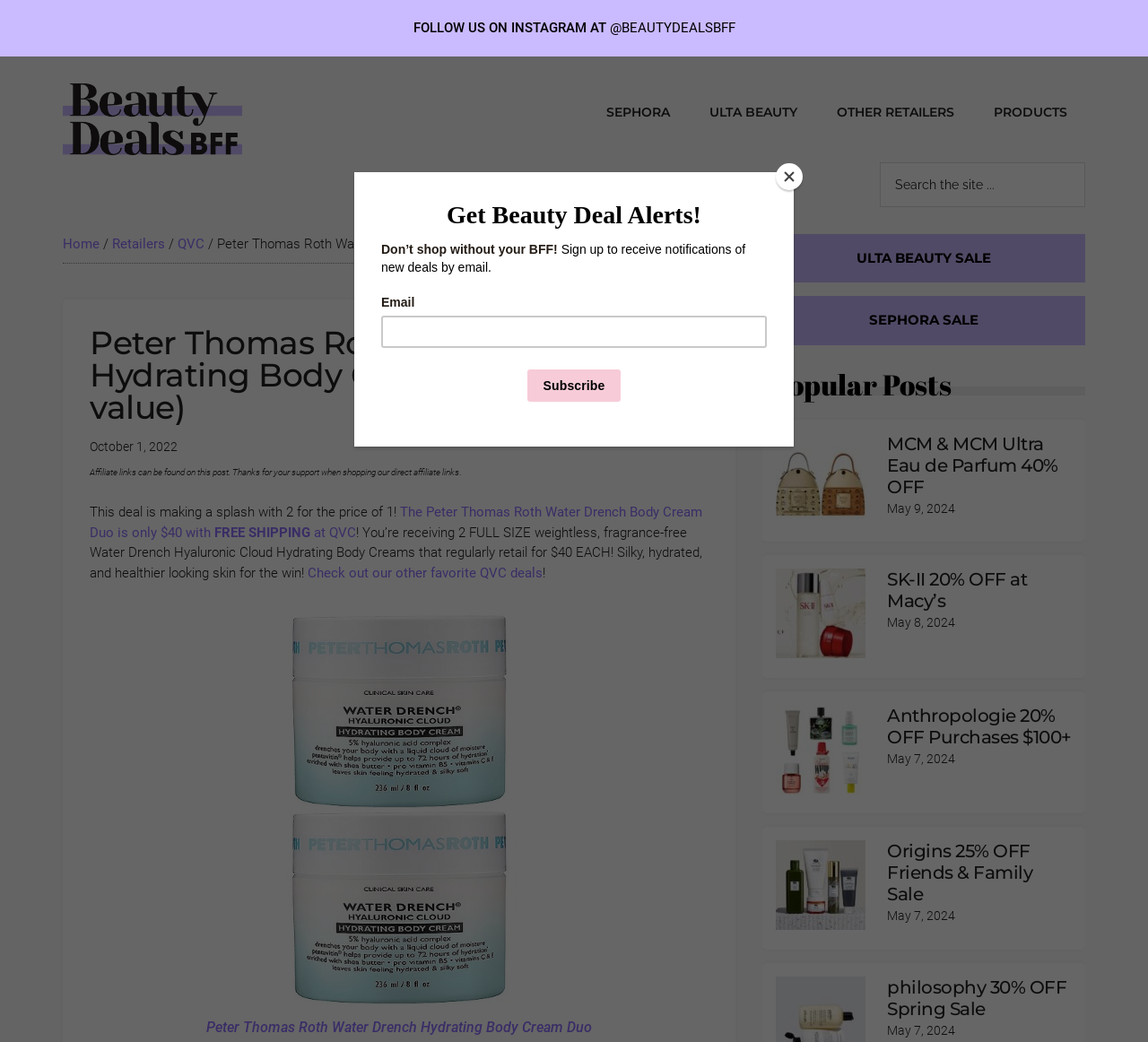What is the name of the product?
Provide a well-explained and detailed answer to the question.

I found the answer by looking at the heading element that says 'Peter Thomas Roth Water Drench Hydrating Body Cream Duo $40 ($80 value)' which is likely to be the name of the product.